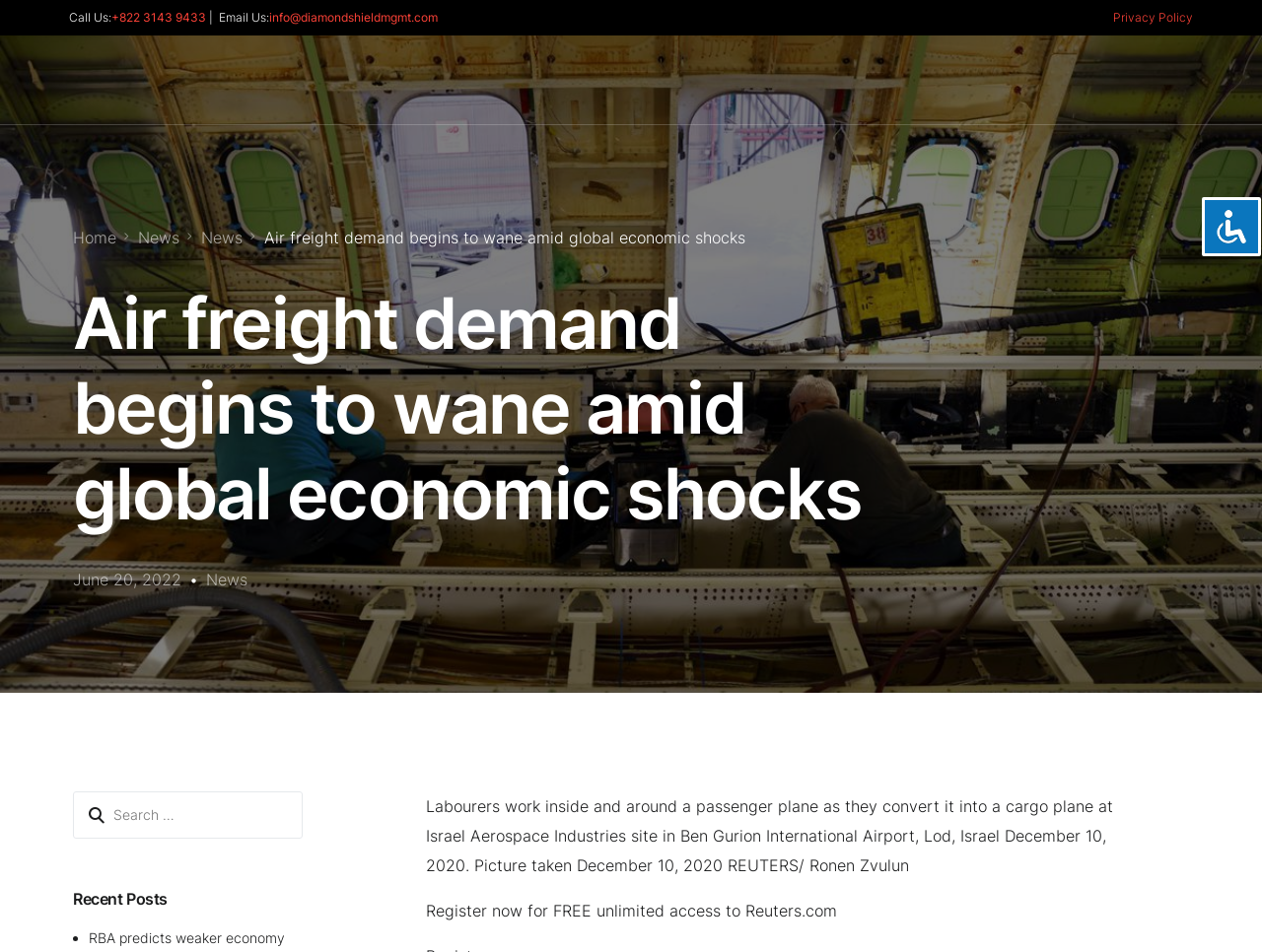Please provide a comprehensive response to the question based on the details in the image: What is the purpose of the search box?

The search box can be found in the bottom-left corner of the webpage, where it is labeled as 'Search for:' and has a button next to it that says 'Search'. This suggests that the purpose of the search box is to search for news articles on the website.